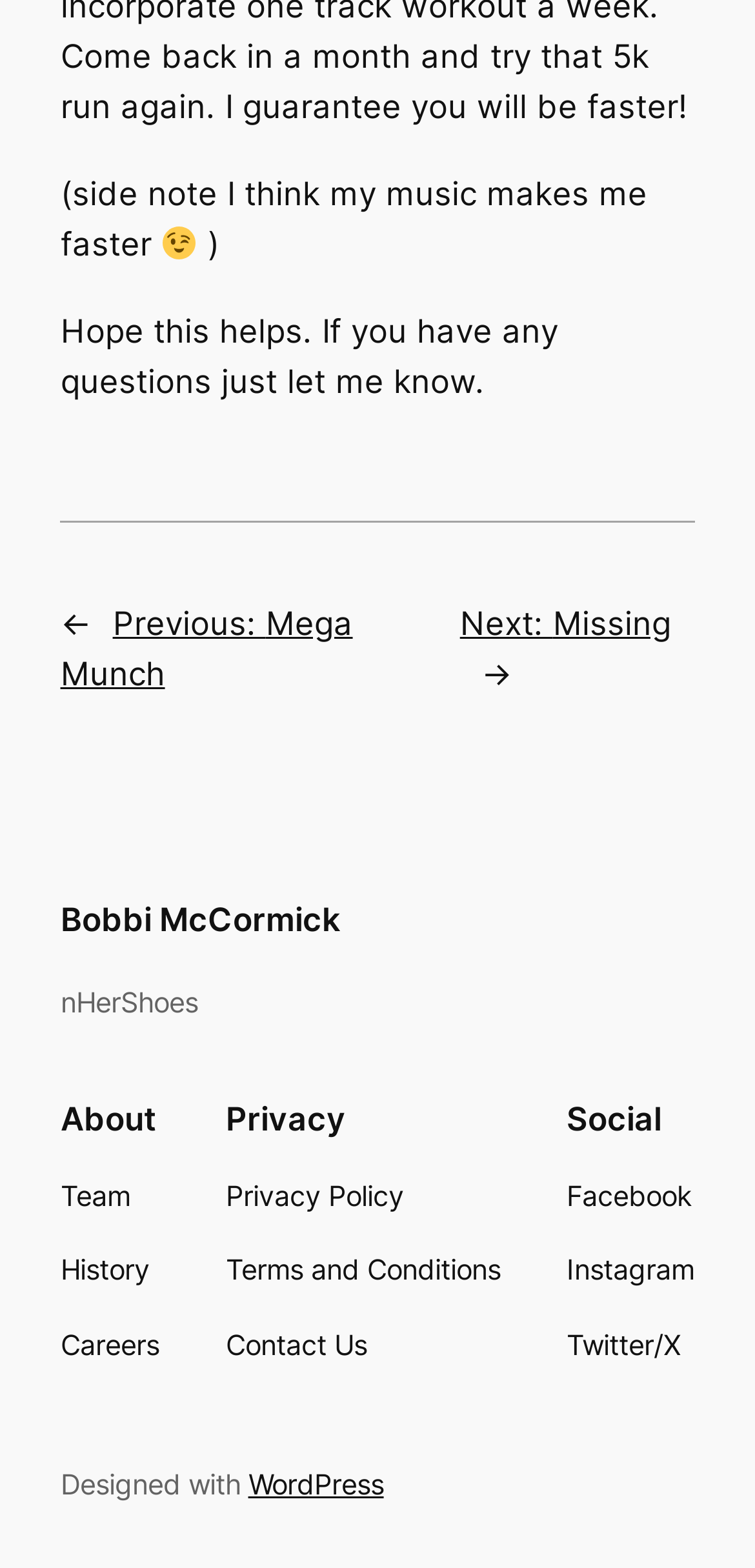Please answer the following question using a single word or phrase: 
What platform is the website designed with?

WordPress